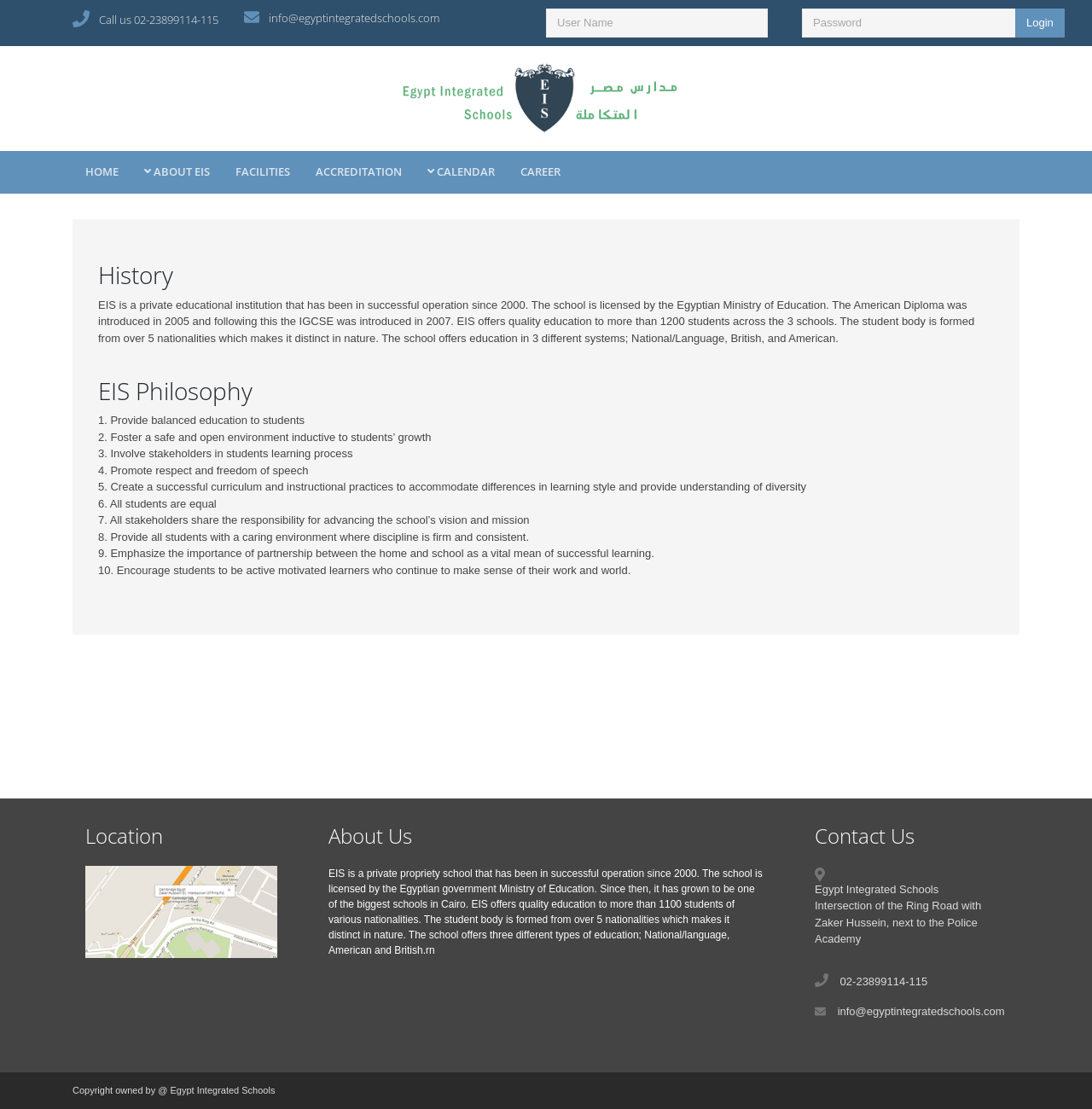Please give a short response to the question using one word or a phrase:
What type of education does EIS offer?

National/Language, American, and British